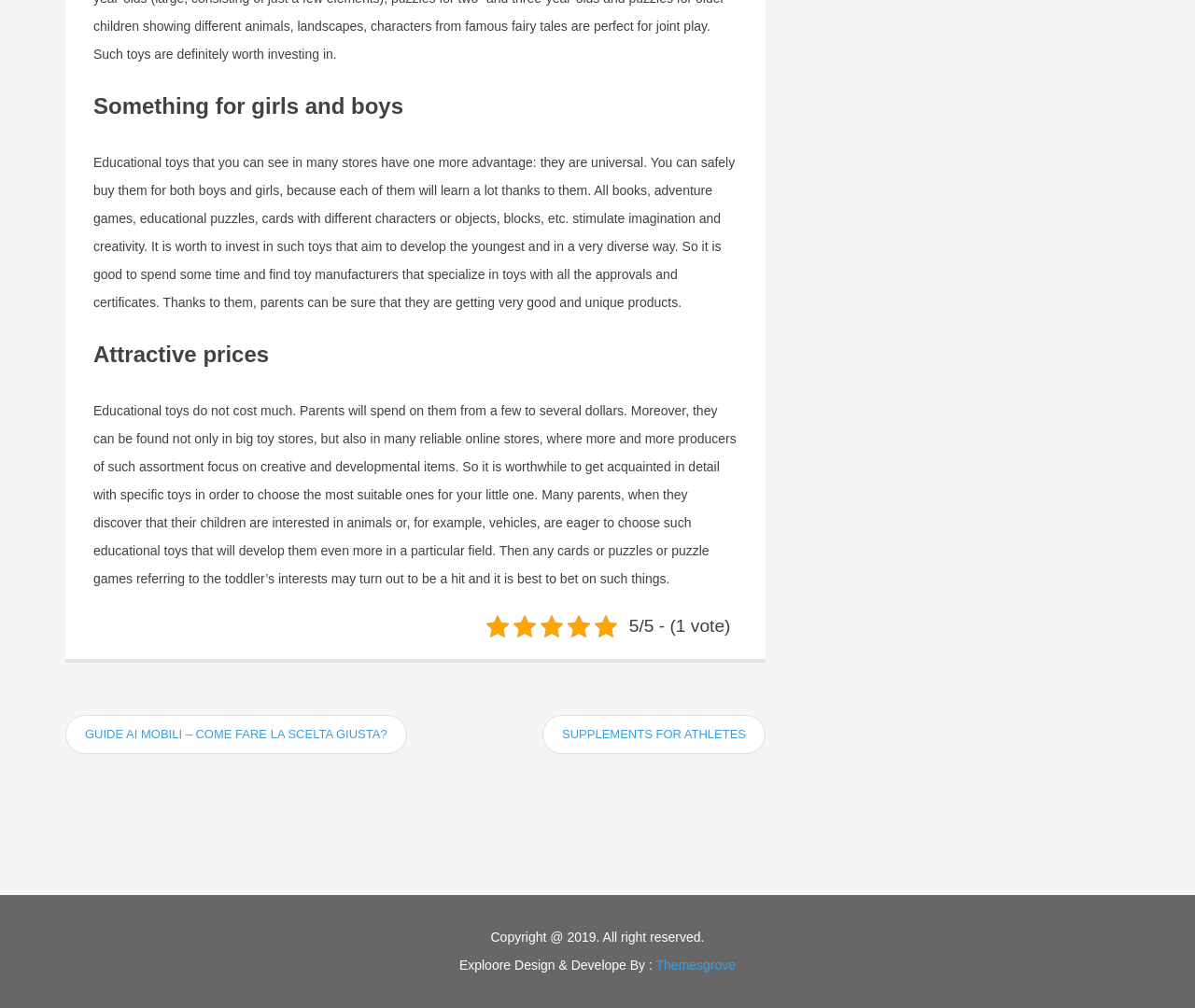Given the element description: "Supplements for athletes", predict the bounding box coordinates of the UI element it refers to, using four float numbers between 0 and 1, i.e., [left, top, right, bottom].

[0.454, 0.709, 0.641, 0.748]